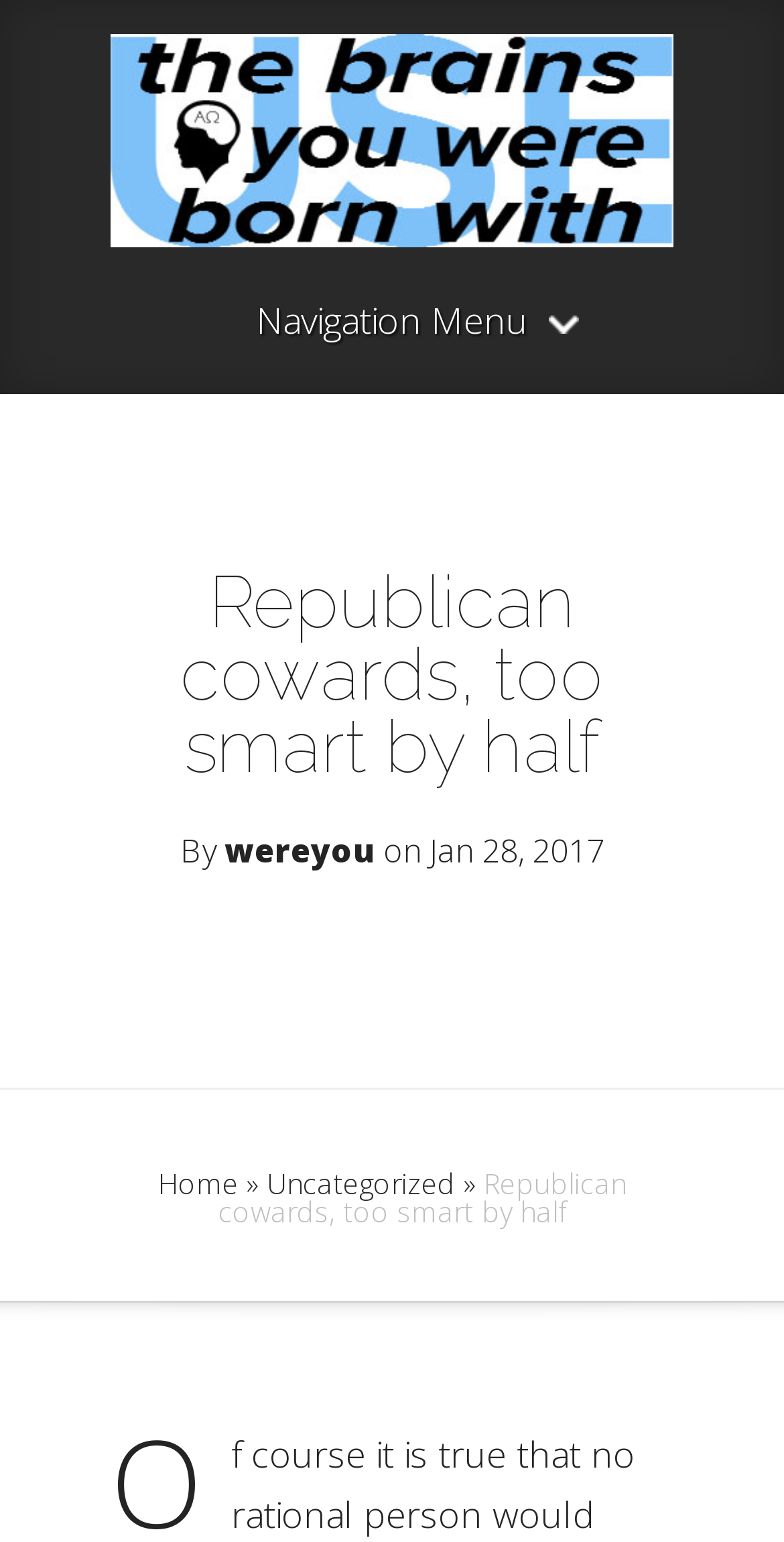Give a detailed account of the webpage, highlighting key information.

The webpage appears to be a blog post or article page. At the top, there is a logo or icon for "The Brains You Were Born With" accompanied by a link to the same name, taking up about 70% of the width and positioned near the top of the page. 

Below the logo, there is a navigation menu link, centered horizontally and taking up about 35% of the width. 

The main article content starts below the navigation menu, spanning the full width of the page. The article title, "Republican cowards, too smart by half", is displayed prominently in a large font, accompanied by the author name "wereyou" and the publication date "Jan 28, 2017". 

Further down, there are links to "Home" and "Uncategorized", separated by a "»" symbol, positioned near the bottom of the page. The article content itself is not explicitly described, but it appears to be a single piece of text that takes up the majority of the page's vertical space.